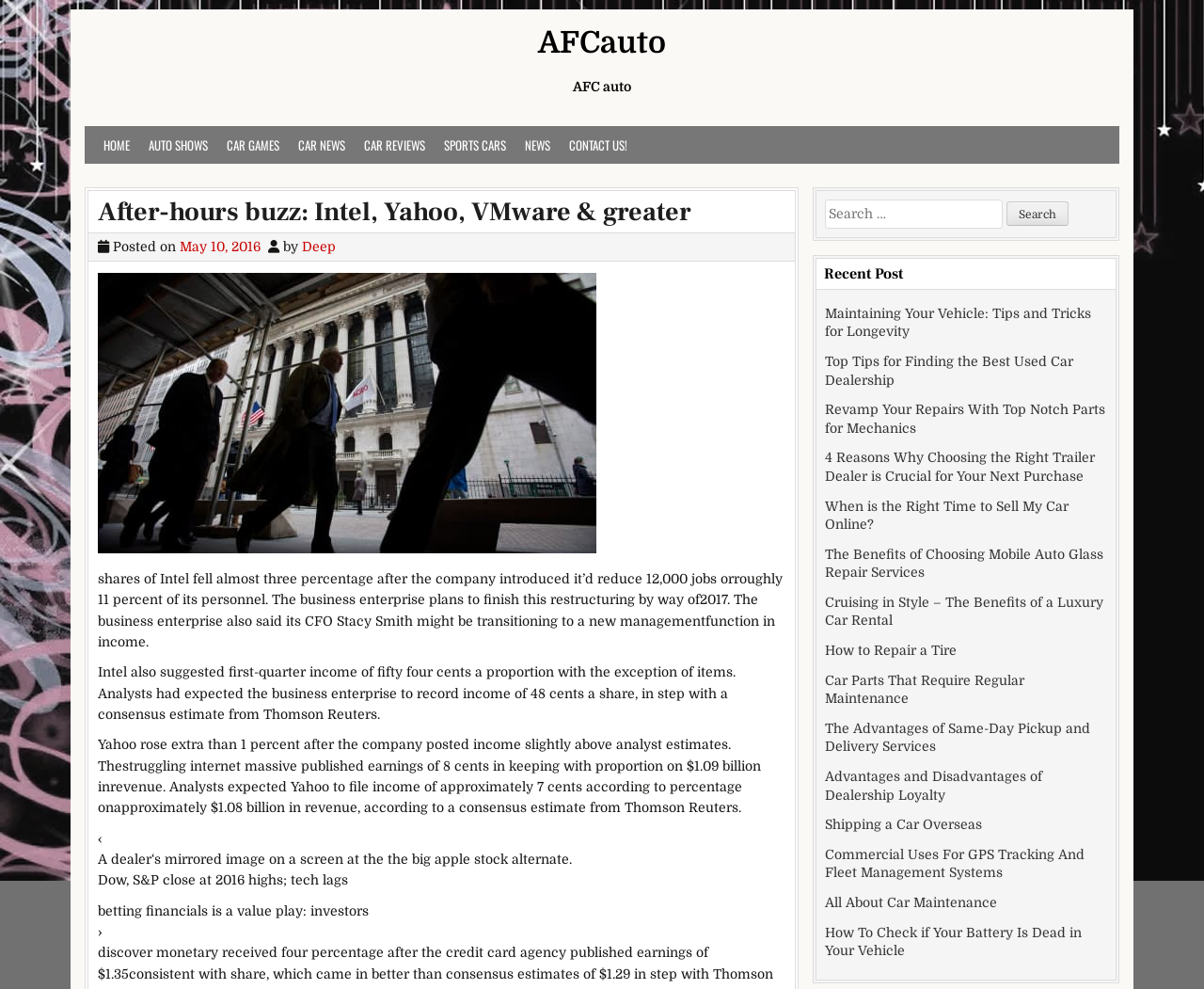Determine the bounding box coordinates for the HTML element mentioned in the following description: "Car Reviews". The coordinates should be a list of four floats ranging from 0 to 1, represented as [left, top, right, bottom].

[0.295, 0.127, 0.361, 0.166]